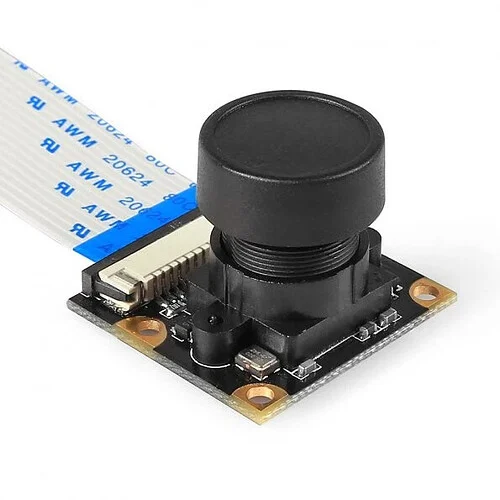What fields often utilize this type of camera?
Based on the image, provide a one-word or brief-phrase response.

Robotics and DIY electronics